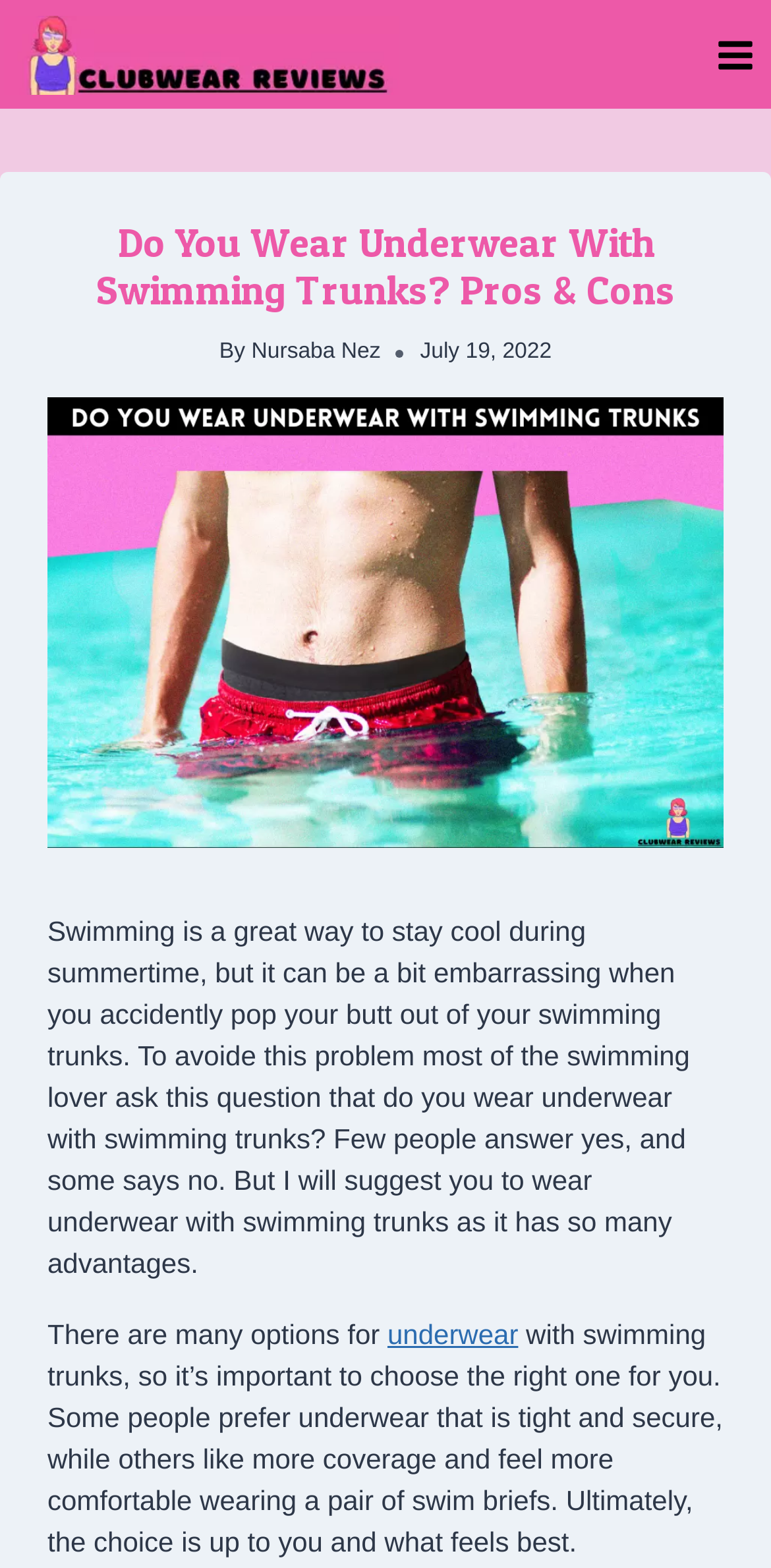Provide a single word or phrase answer to the question: 
What is the purpose of wearing underwear with swimming trunks?

To avoid embarrassment